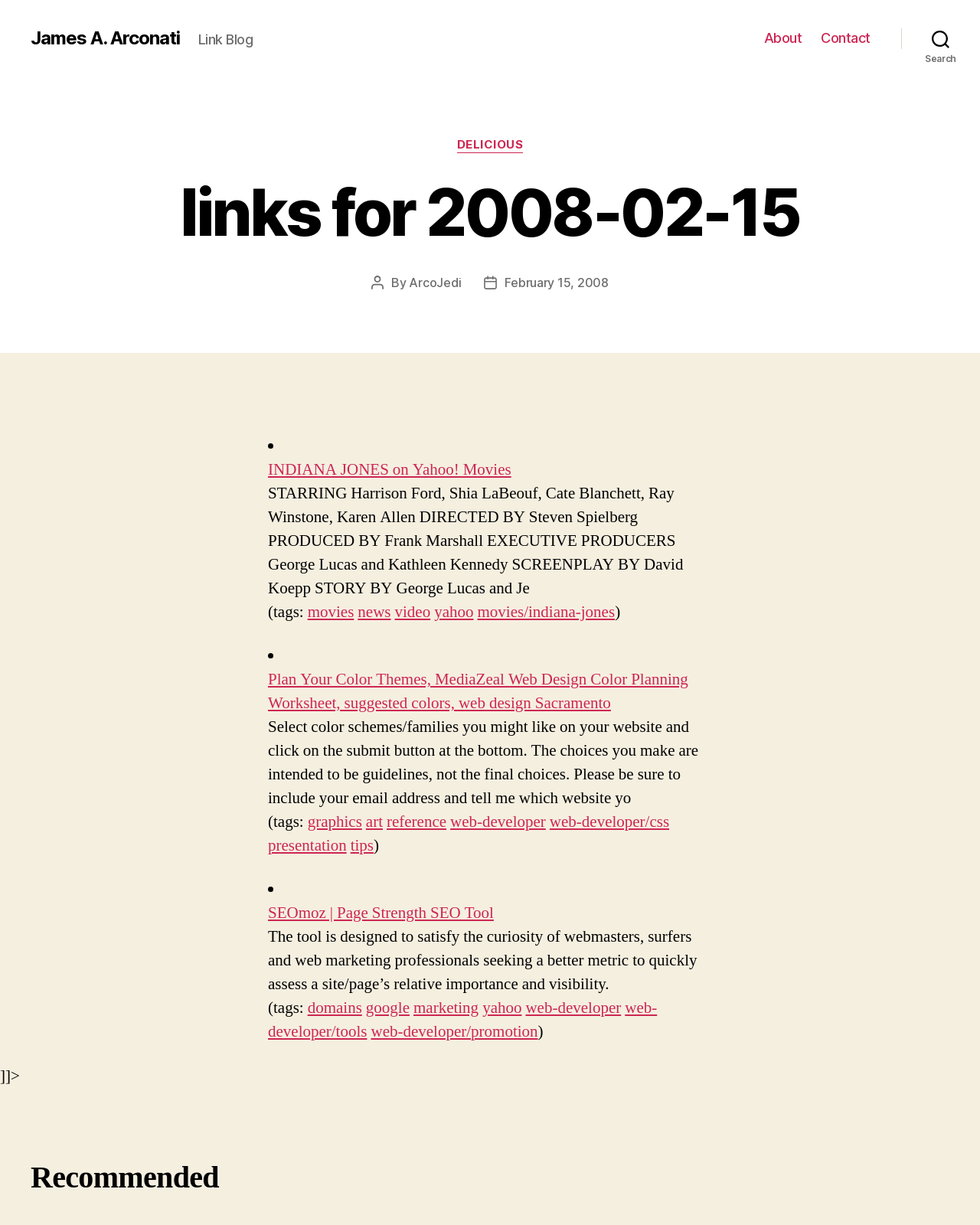Please determine the bounding box coordinates of the clickable area required to carry out the following instruction: "Go to the 'Contact' page". The coordinates must be four float numbers between 0 and 1, represented as [left, top, right, bottom].

[0.838, 0.025, 0.888, 0.038]